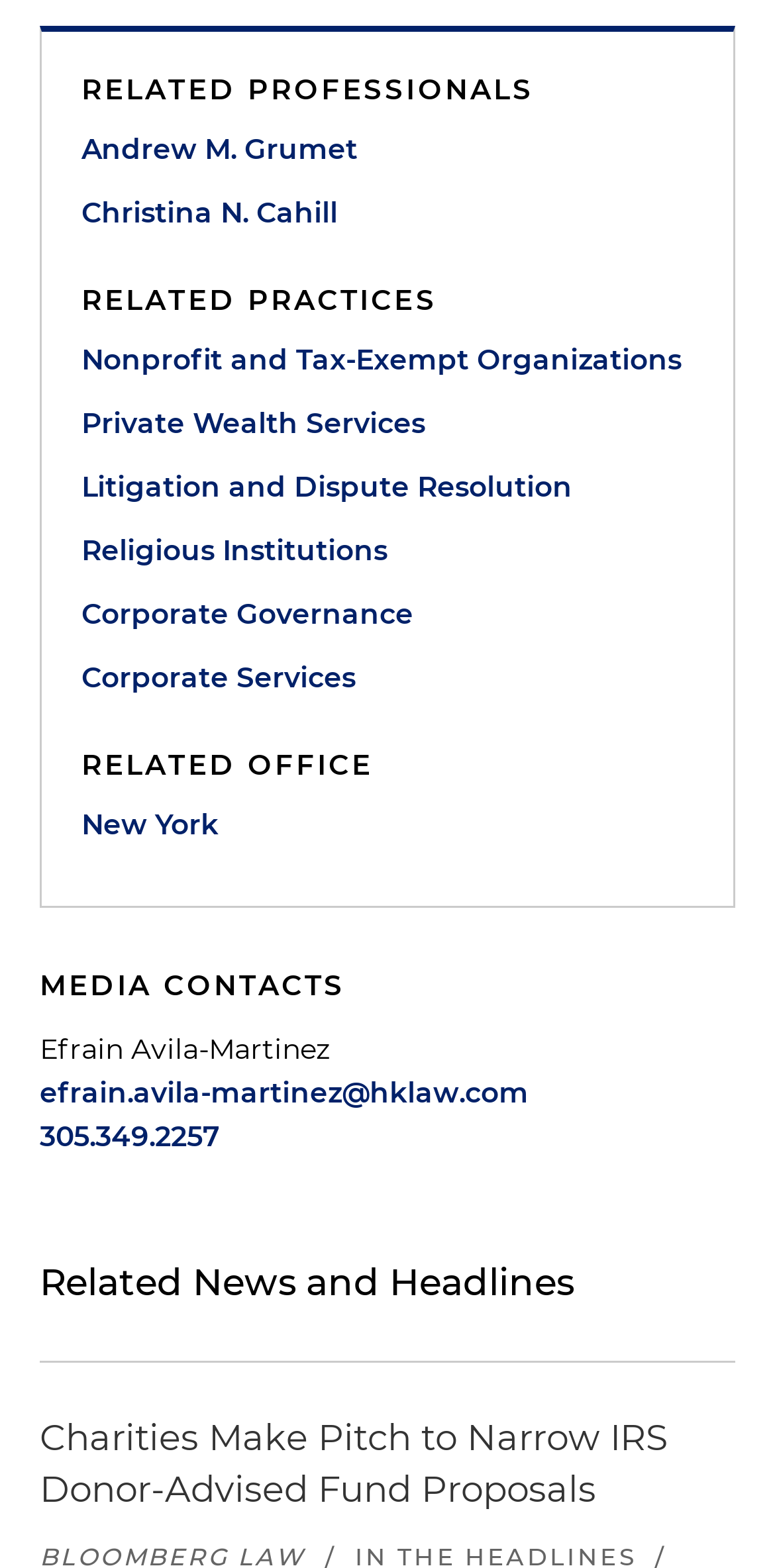Please determine the bounding box coordinates of the area that needs to be clicked to complete this task: 'Read Charities Make Pitch to Narrow IRS Donor-Advised Fund Proposals'. The coordinates must be four float numbers between 0 and 1, formatted as [left, top, right, bottom].

[0.051, 0.901, 0.949, 0.967]